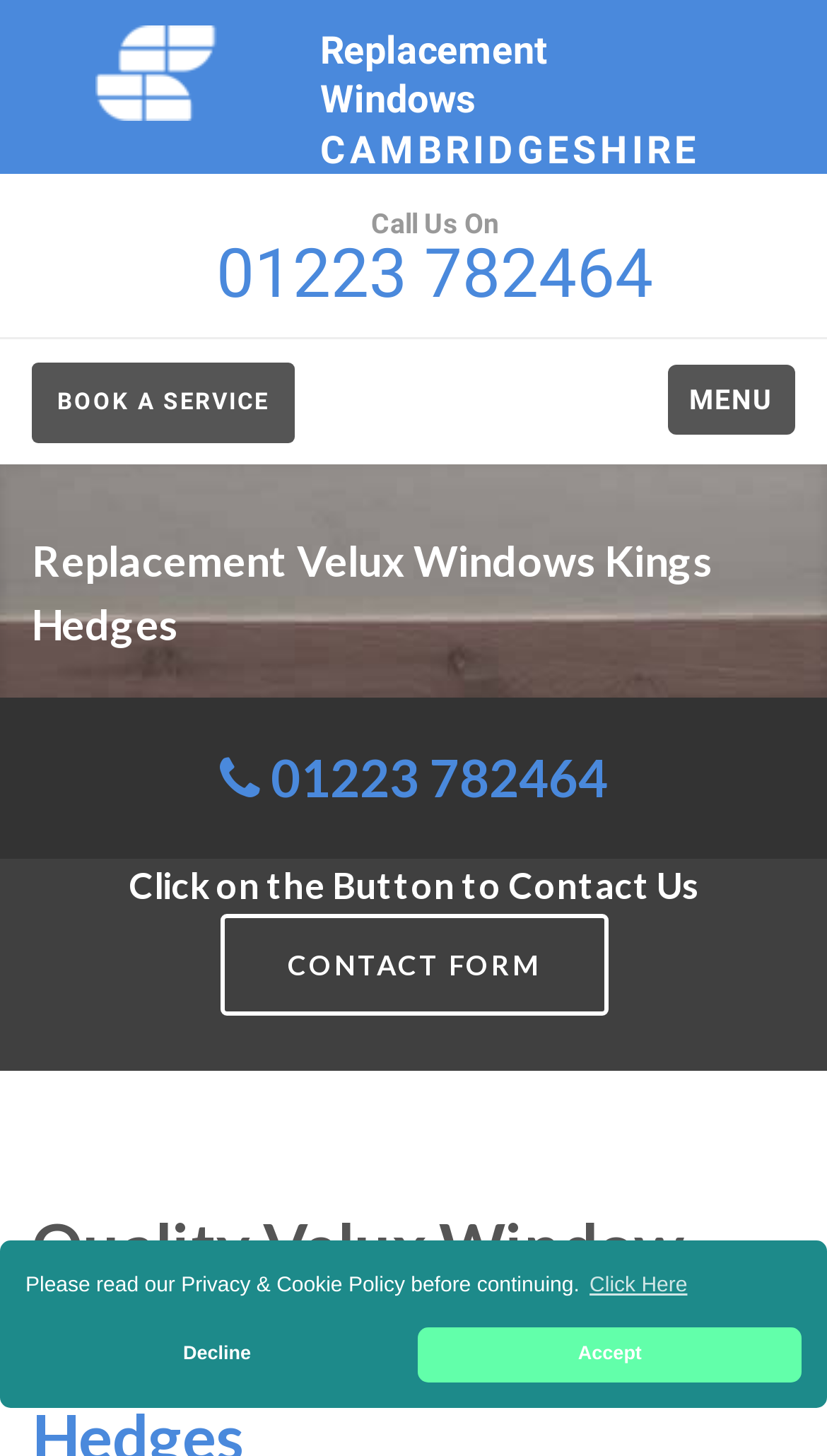Locate the bounding box coordinates of the UI element described by: "Decline". Provide the coordinates as four float numbers between 0 and 1, formatted as [left, top, right, bottom].

[0.031, 0.911, 0.494, 0.95]